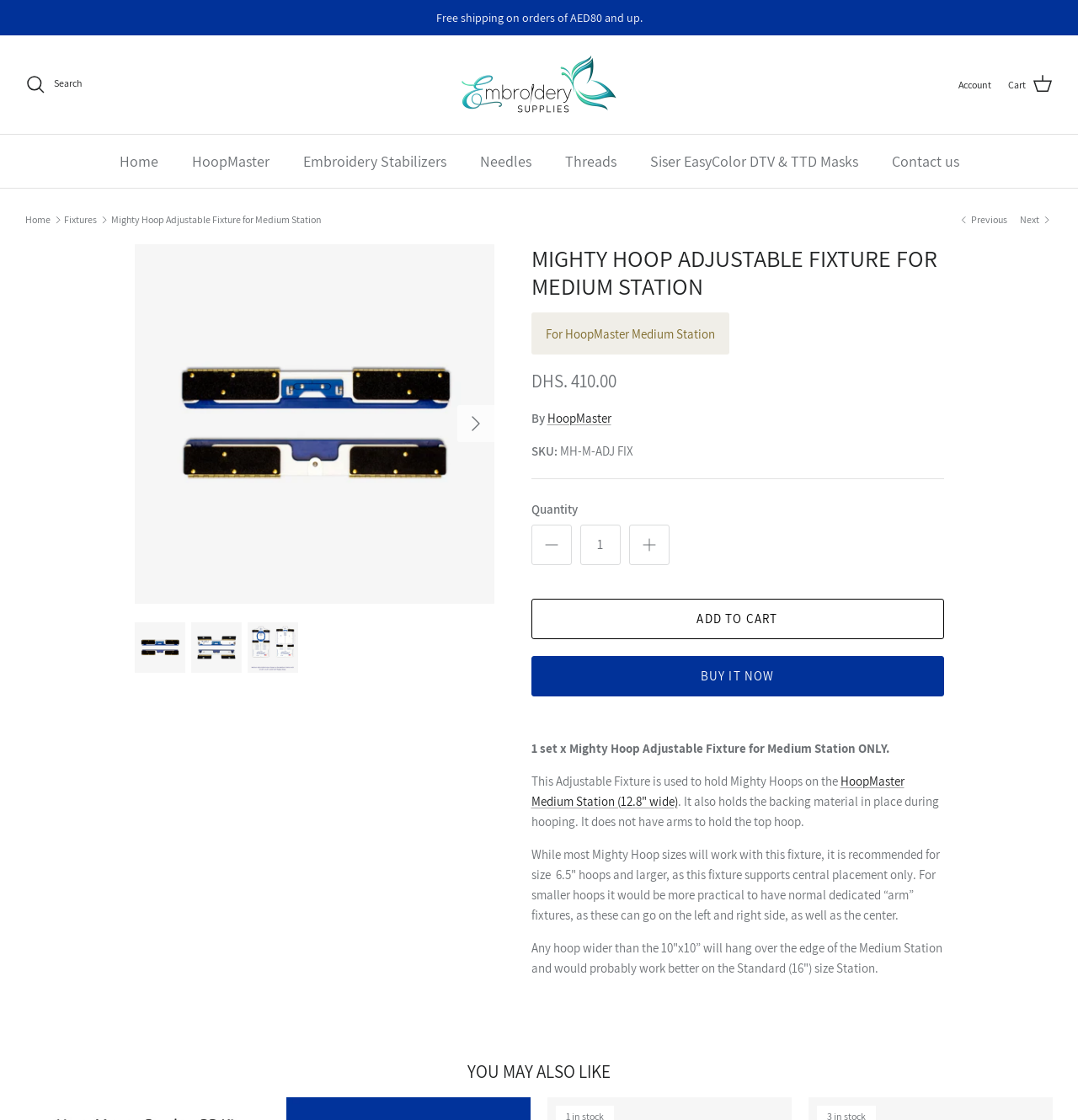Identify the bounding box coordinates for the element you need to click to achieve the following task: "View Embroidery Supplies". Provide the bounding box coordinates as four float numbers between 0 and 1, in the form [left, top, right, bottom].

[0.422, 0.047, 0.578, 0.104]